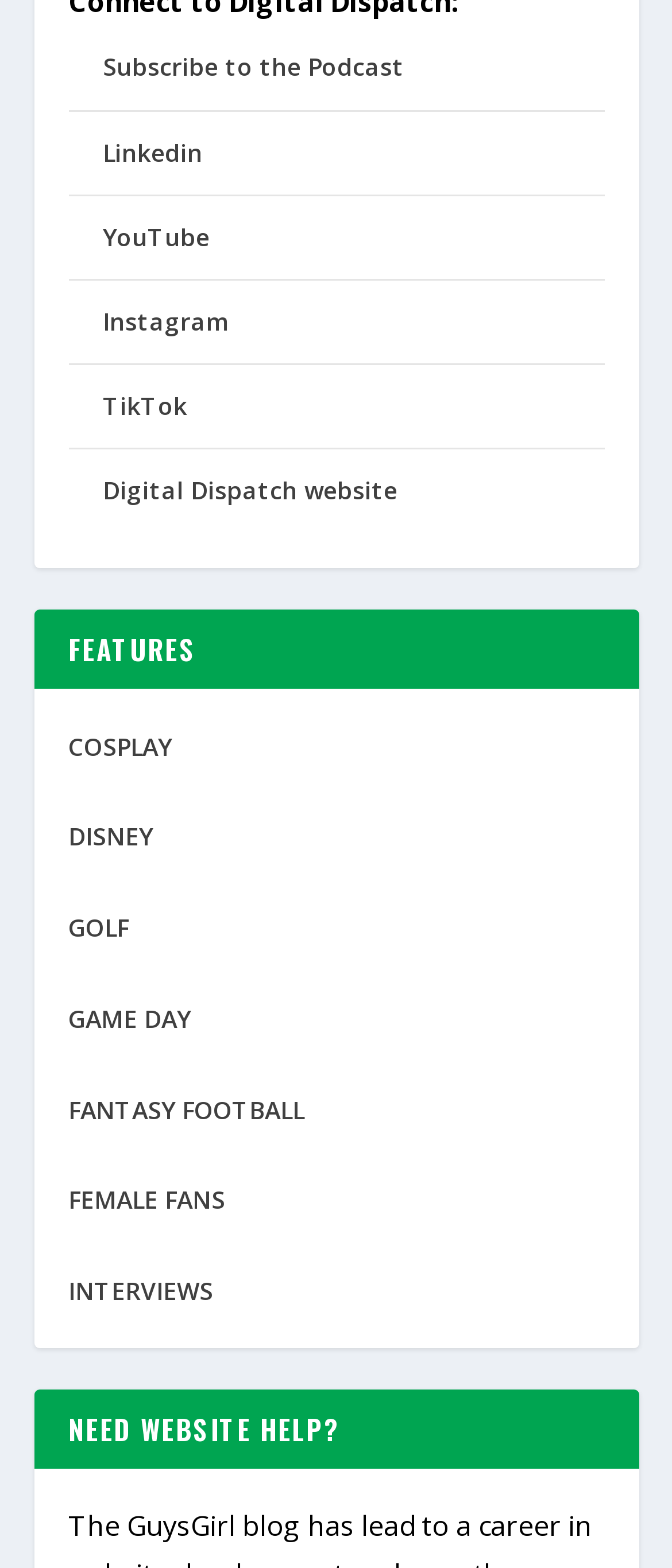Find the bounding box coordinates for the HTML element described as: "Digital Dispatch website". The coordinates should consist of four float values between 0 and 1, i.e., [left, top, right, bottom].

[0.153, 0.302, 0.591, 0.323]